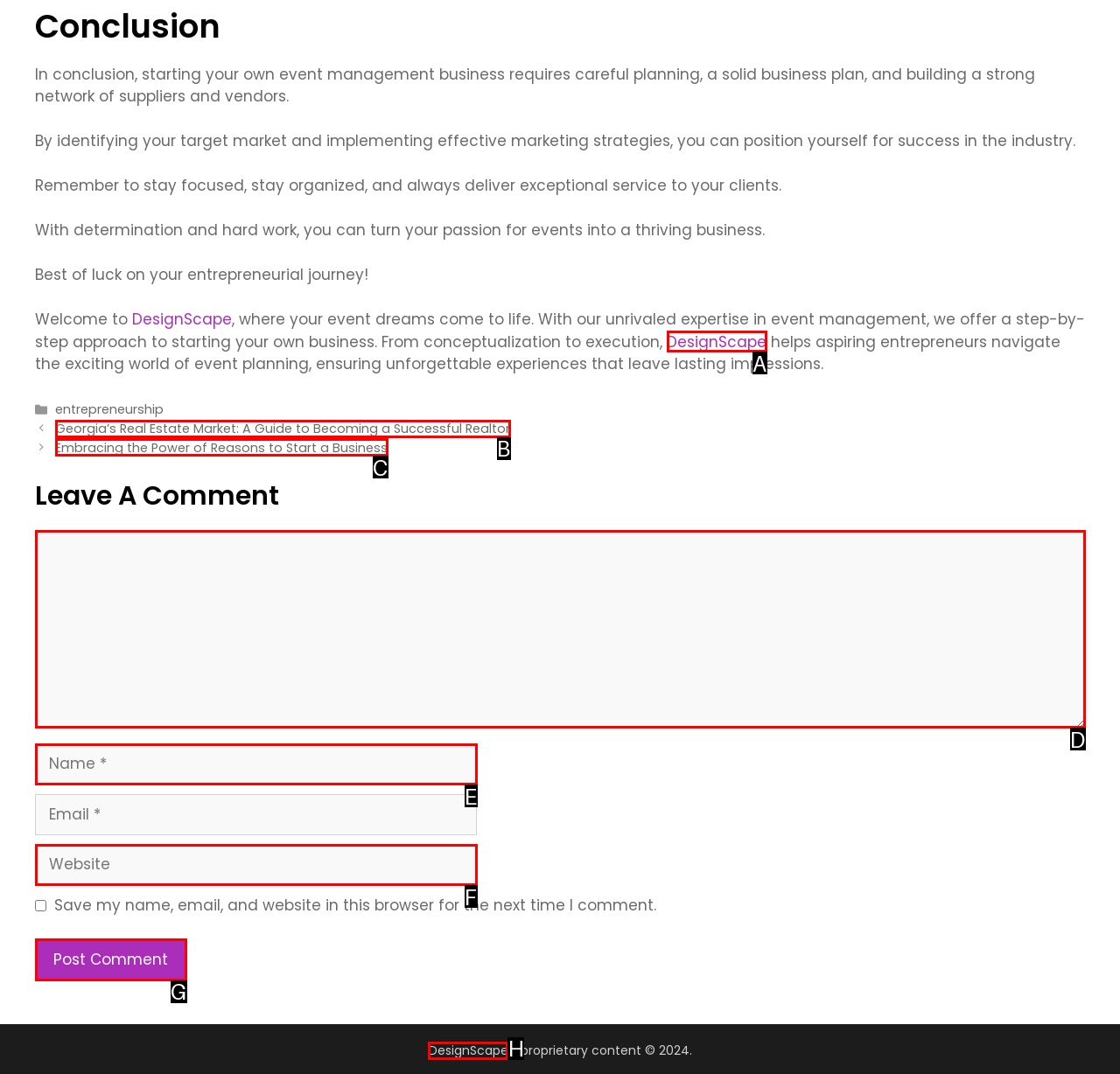Select the option that matches the description: parent_node: Comment name="url" placeholder="Website". Answer with the letter of the correct option directly.

F